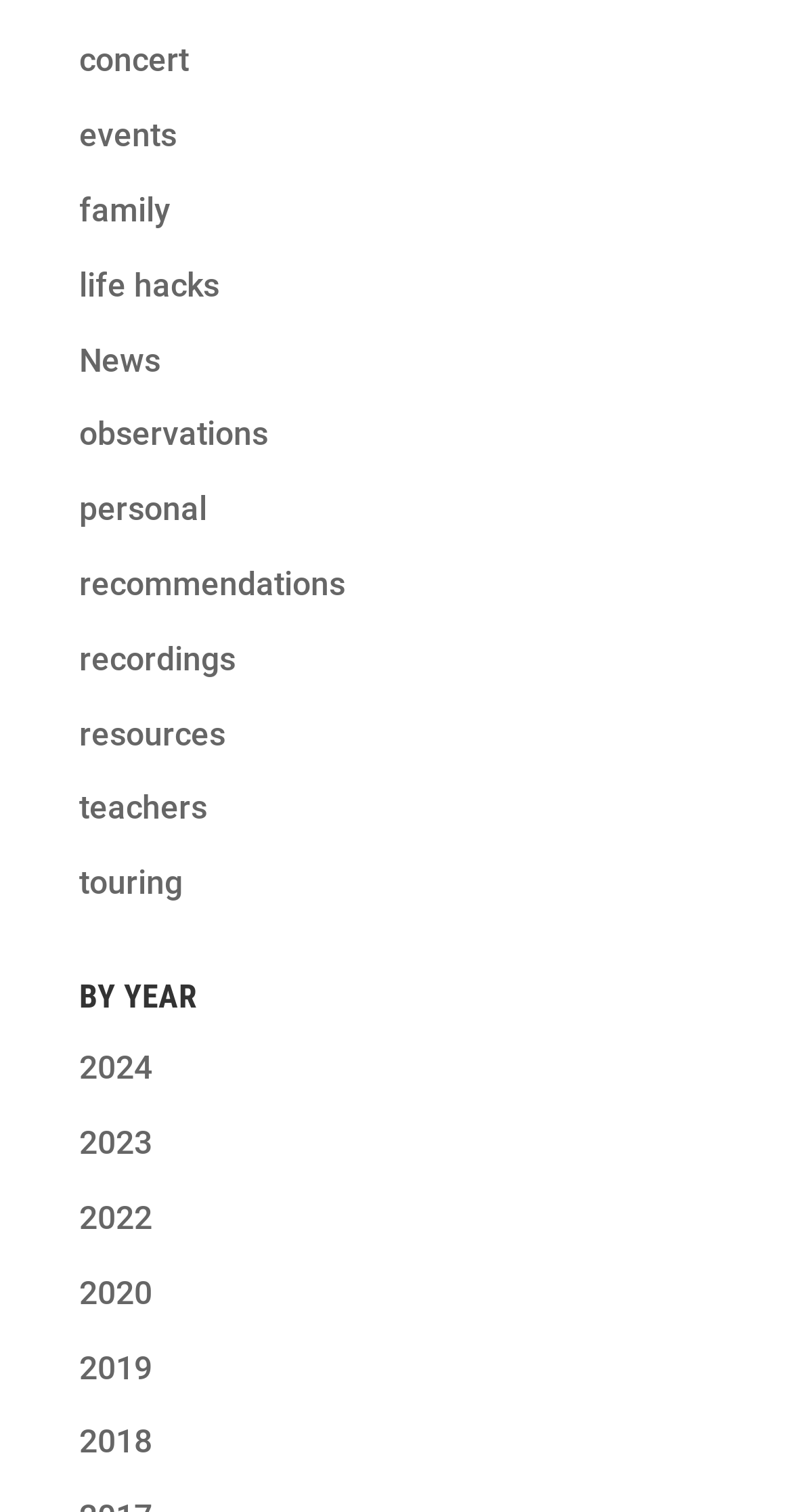Provide the bounding box for the UI element matching this description: "observations".

[0.1, 0.275, 0.338, 0.3]